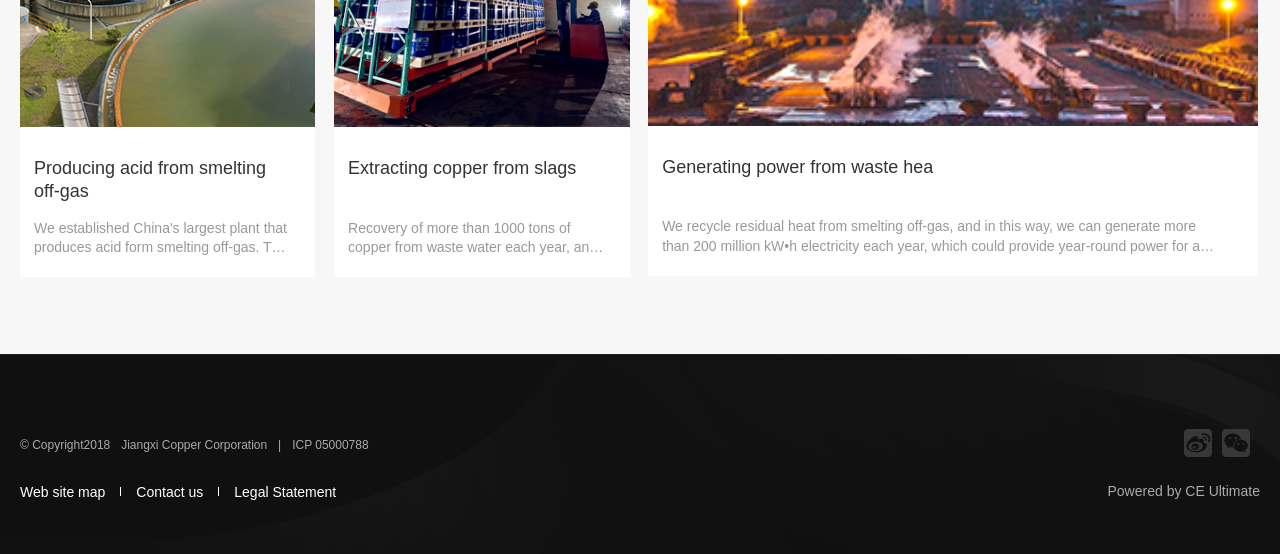How much copper is recovered from waste water each year?
Look at the image and respond with a single word or a short phrase.

more than 1000 tons